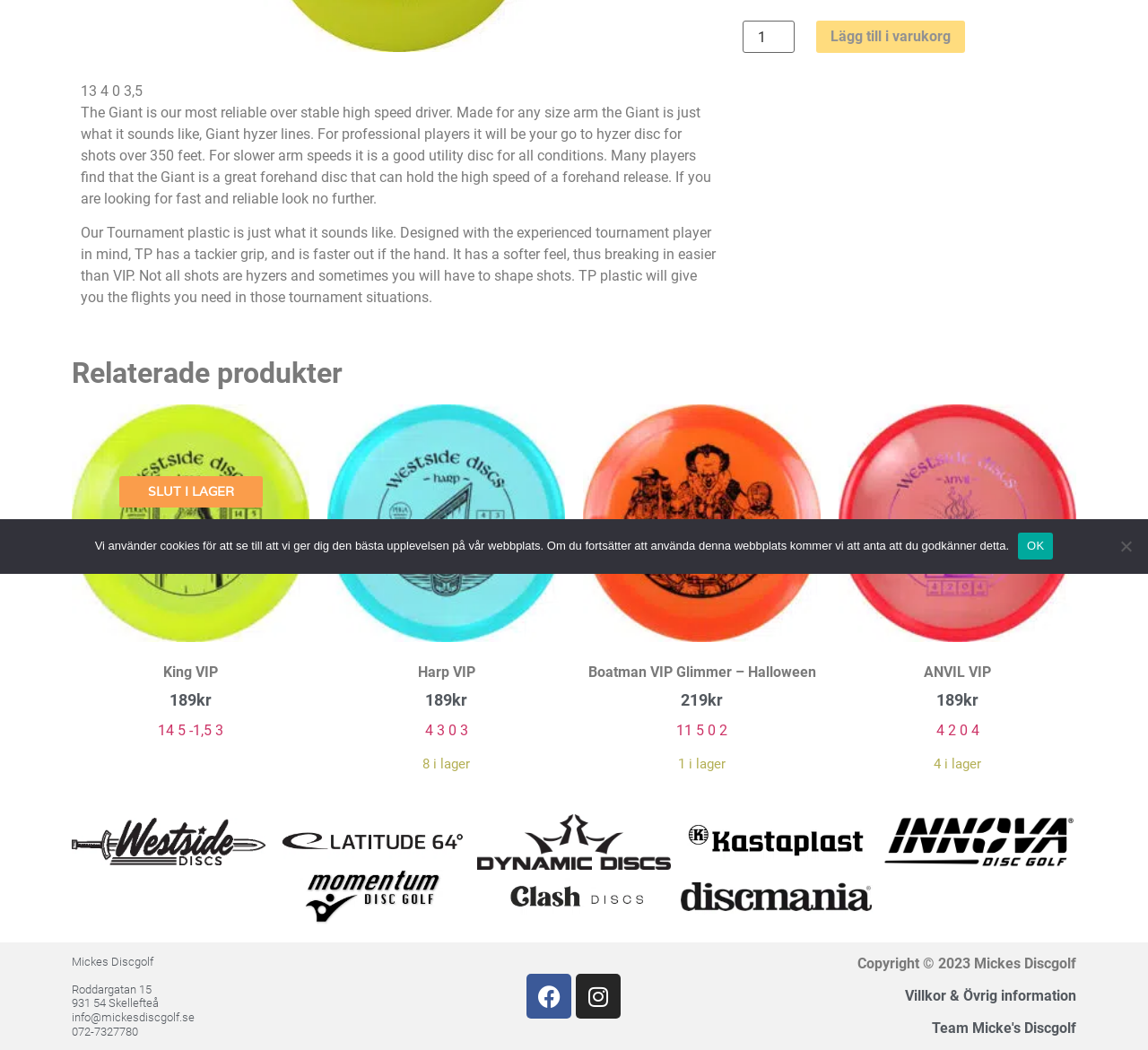Using the webpage screenshot, find the UI element described by 072-7327780. Provide the bounding box coordinates in the format (top-left x, top-left y, bottom-right x, bottom-right y), ensuring all values are floating point numbers between 0 and 1.

[0.062, 0.976, 0.12, 0.988]